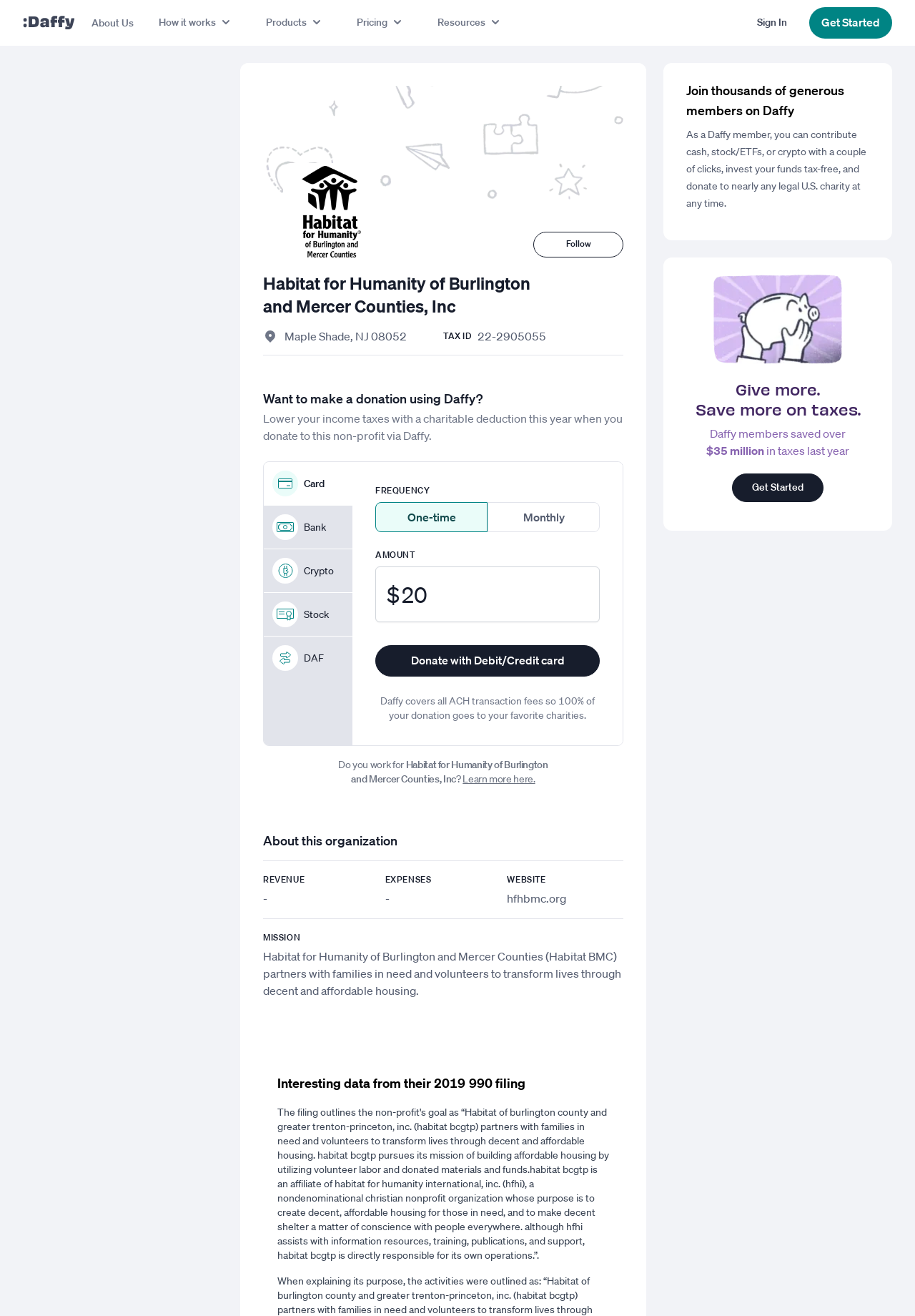Please reply to the following question with a single word or a short phrase:
What is the revenue of the organization?

-